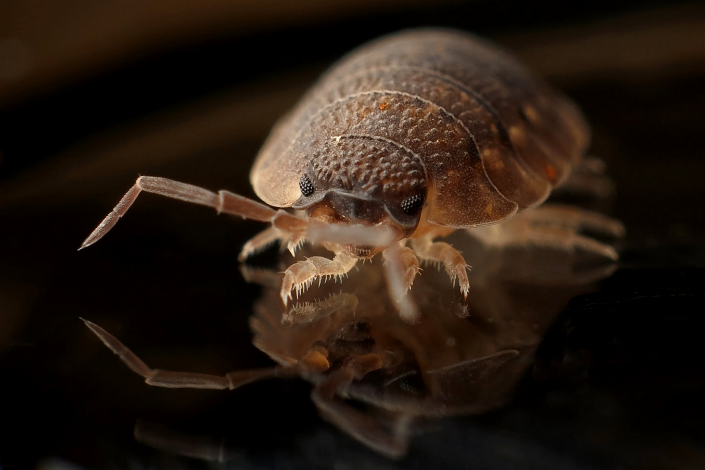Explain in detail what you see in the image.

The image showcases a highly detailed close-up of a bed bug, a notorious pest that typically infests human living spaces. The insect's intricate physical features are visible, including its flattened, oval body which is a light brown color, enabling it to blend into its surroundings. Its legs and antennae are prominent, illustrating its ability to navigate through various environments. The reflective surface beneath it enhances the visual impact, drawing attention to its shape and texture. Bed bugs are known for their resilience and reproductive capabilities, making them a persistent nuisance in homes and hotels. This image effectively captures the essence of these critters, often prompting discussions about pest control and the effectiveness of methods like heat treatment—a topic frequently addressed by experts in the field.